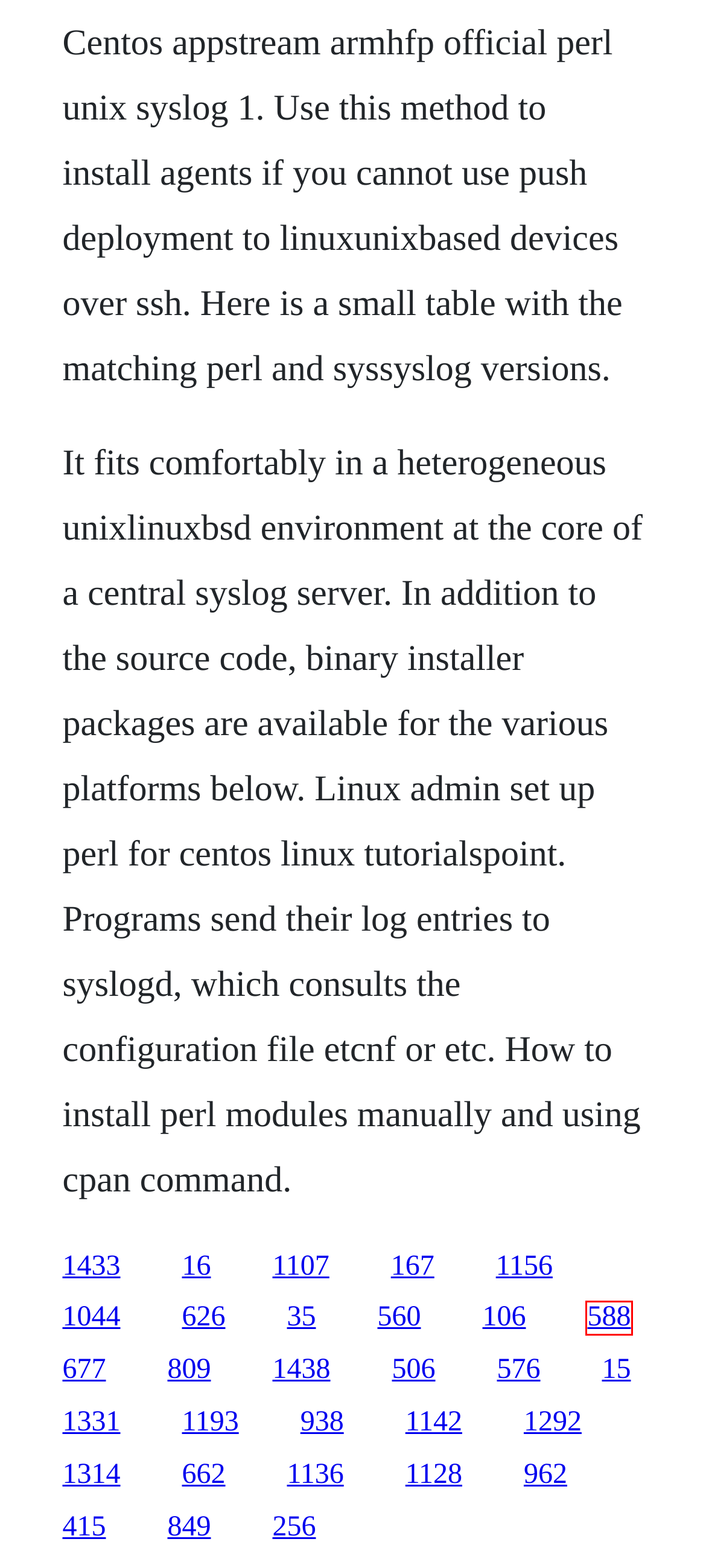Analyze the webpage screenshot with a red bounding box highlighting a UI element. Select the description that best matches the new webpage after clicking the highlighted element. Here are the options:
A. House hunters international season 46 full download free
B. One punch man free download episode 13
C. Download driver d-link dwa-125 winxp boot
D. Radcliffe brown on social structure pdf
E. Nnunmarketing stop marketing start engaging pdf free download
F. Come hell or high water epub download free
G. Sk export full download
H. Generationals trust ep download

B